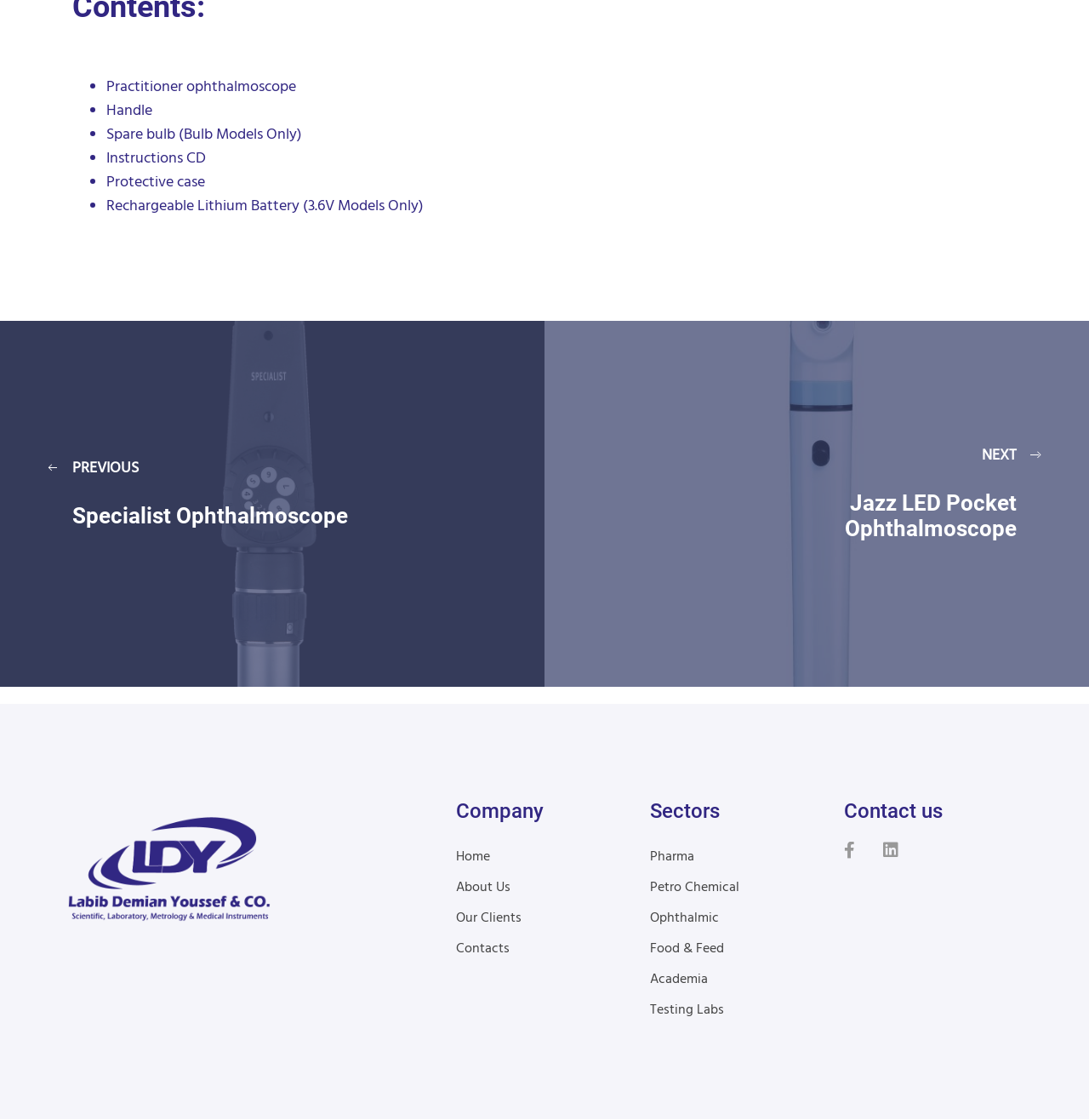From the details in the image, provide a thorough response to the question: What is the link to the 'Pharma' sector?

I found the answer by looking at the link element with the text ' Pharma' which is located at coordinates [0.597, 0.756, 0.637, 0.775]. This link is likely to be the link to the 'Pharma' sector.